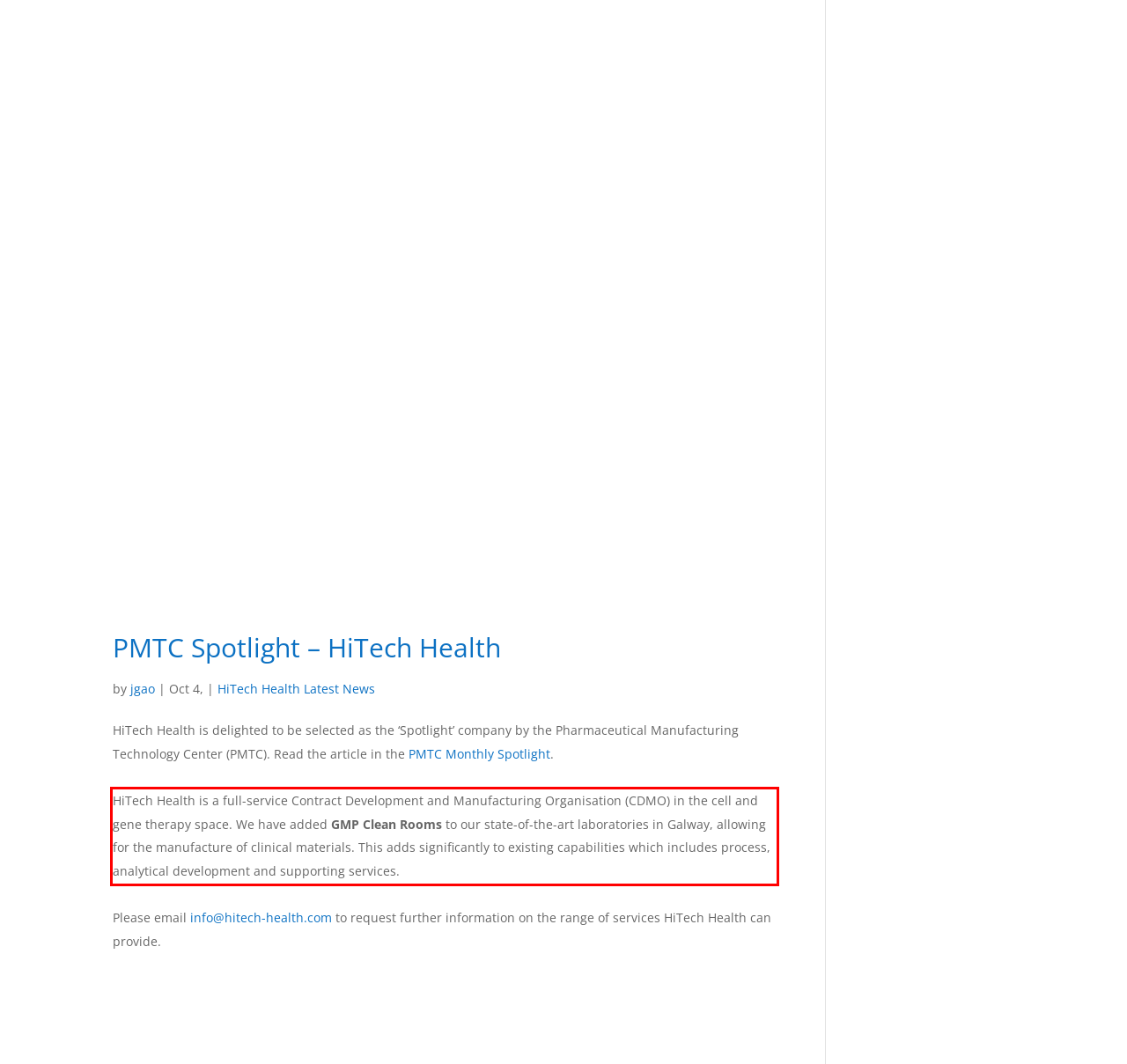From the provided screenshot, extract the text content that is enclosed within the red bounding box.

HiTech Health is a full-service Contract Development and Manufacturing Organisation (CDMO) in the cell and gene therapy space. We have added GMP Clean Rooms to our state-of-the-art laboratories in Galway, allowing for the manufacture of clinical materials. This adds significantly to existing capabilities which includes process, analytical development and supporting services.